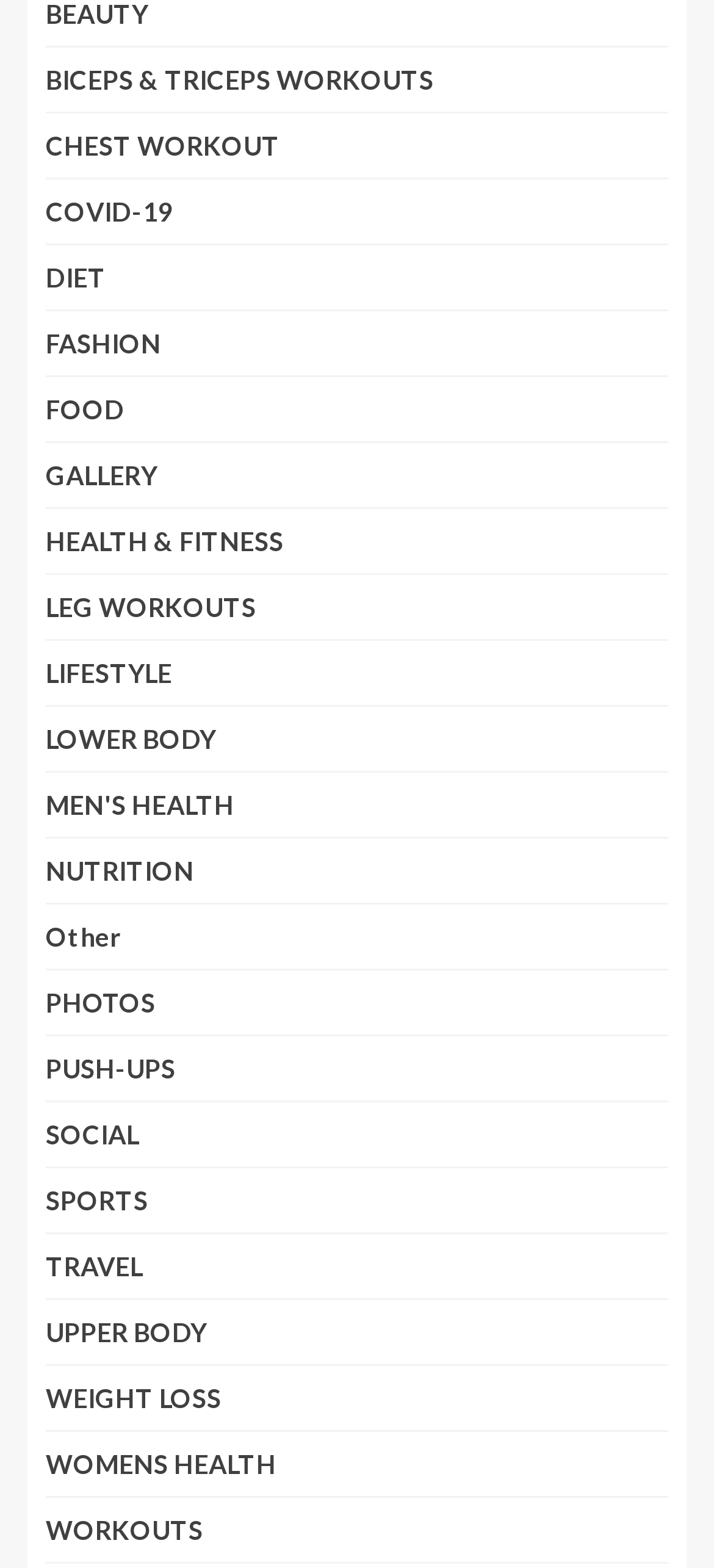Please answer the following question using a single word or phrase: How many workout categories are available?

24